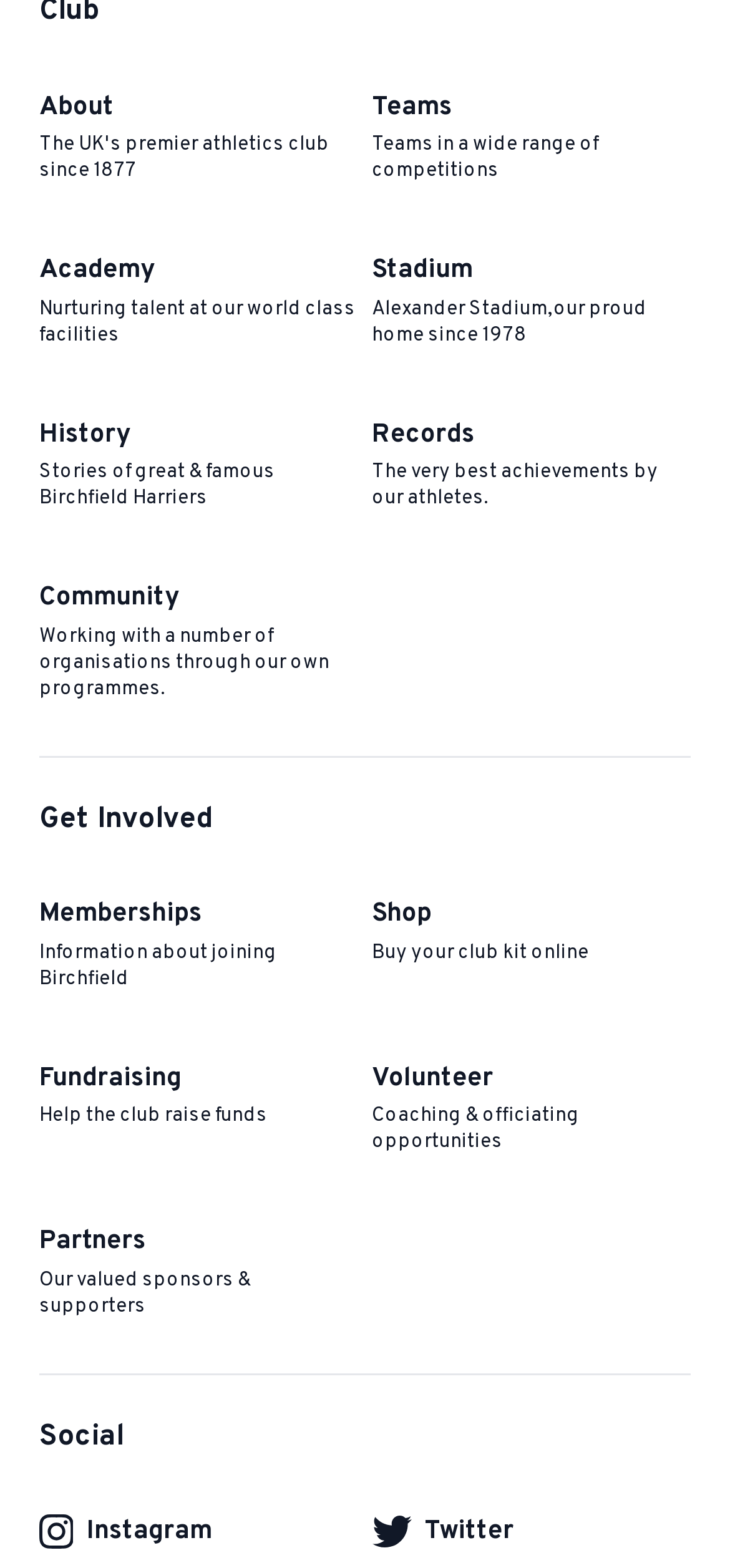Pinpoint the bounding box coordinates of the clickable element to carry out the following instruction: "Learn about the history of Birchfield Harriers."

[0.036, 0.248, 0.509, 0.344]